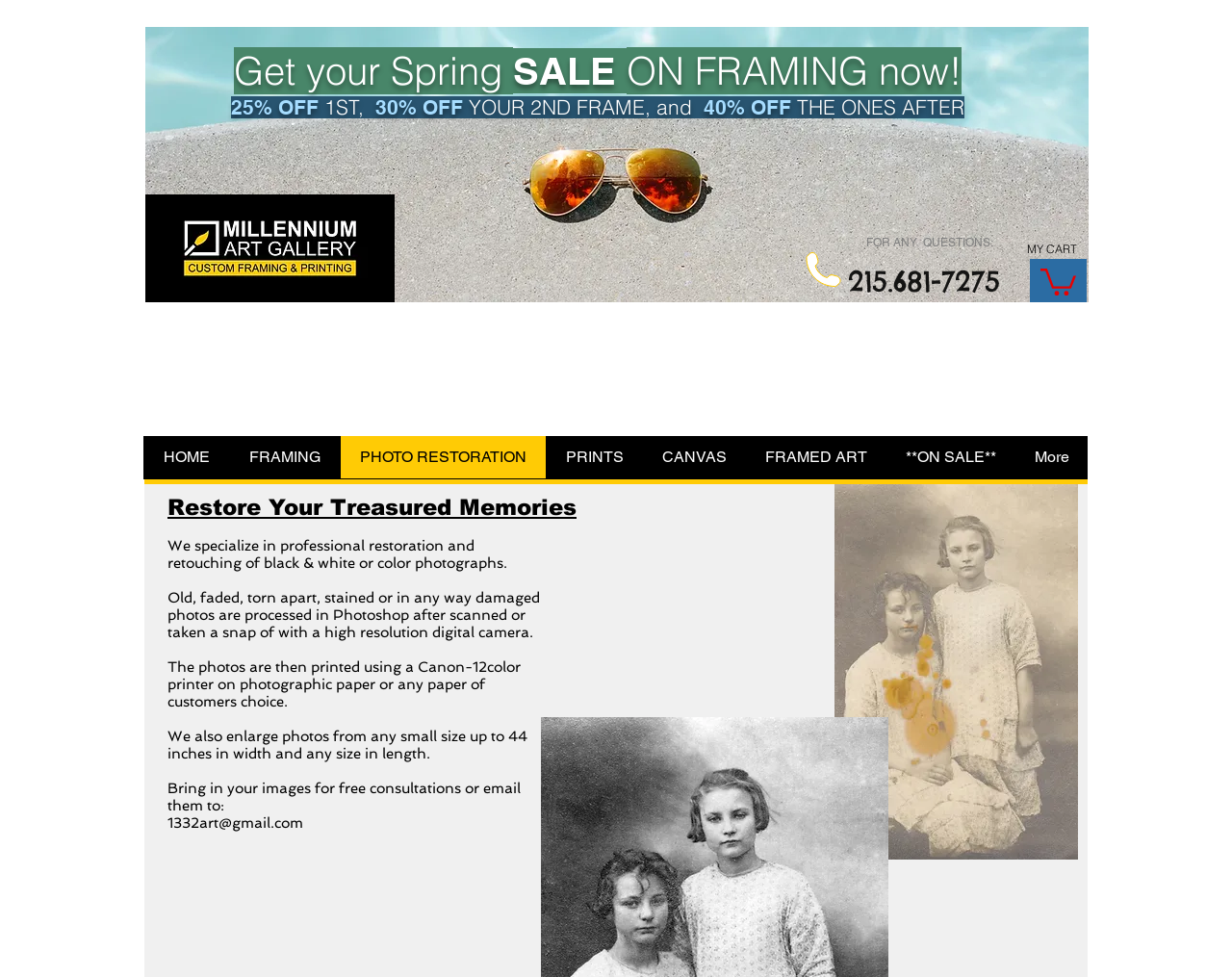Pinpoint the bounding box coordinates of the clickable area needed to execute the instruction: "Click the button to get Spring SALE ON FRAMING". The coordinates should be specified as four float numbers between 0 and 1, i.e., [left, top, right, bottom].

[0.845, 0.272, 0.873, 0.303]